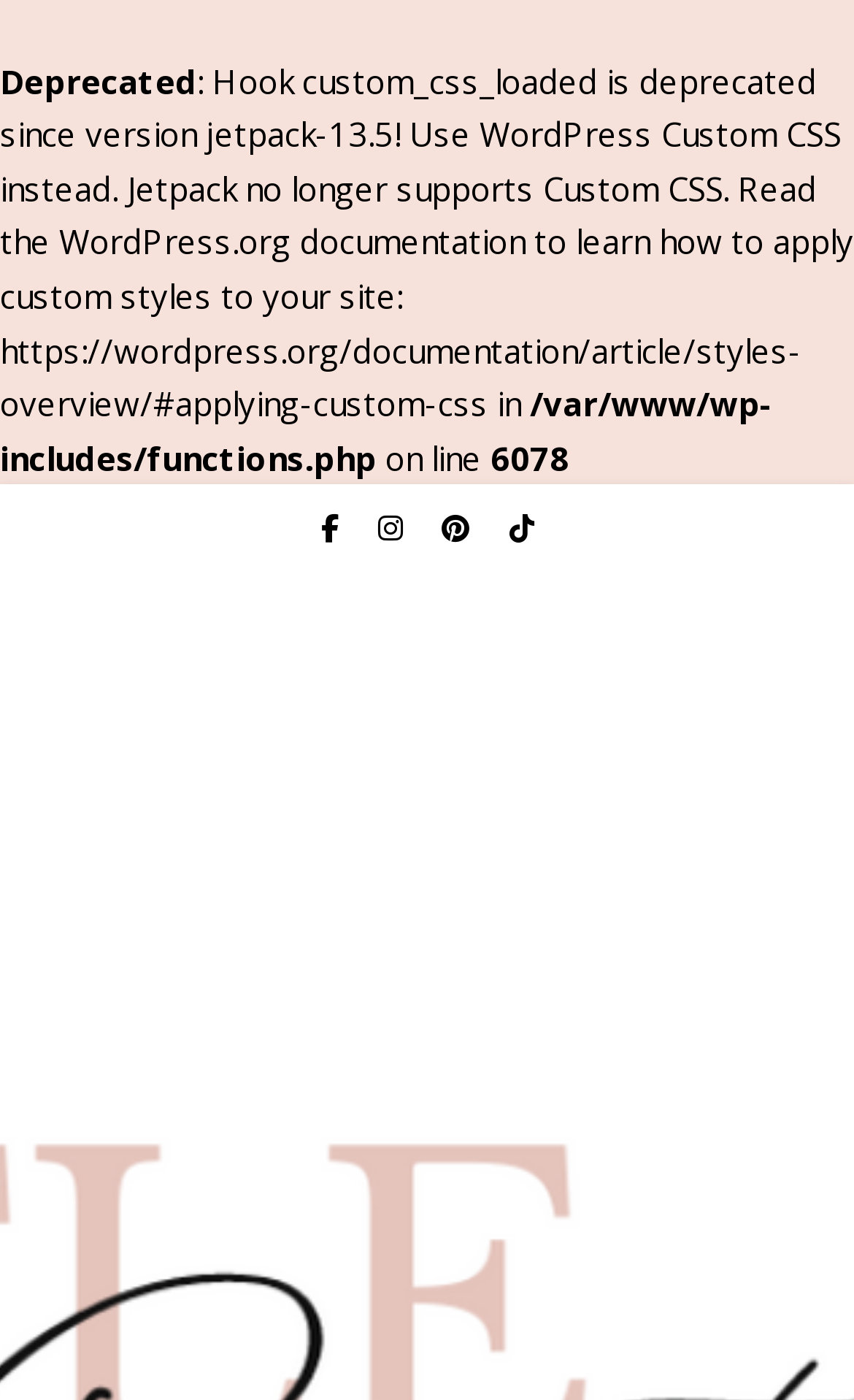Refer to the image and answer the question with as much detail as possible: What is the file path mentioned?

The file path mentioned is '/var/www/wp-includes/functions.php', which is likely a PHP file related to WordPress.